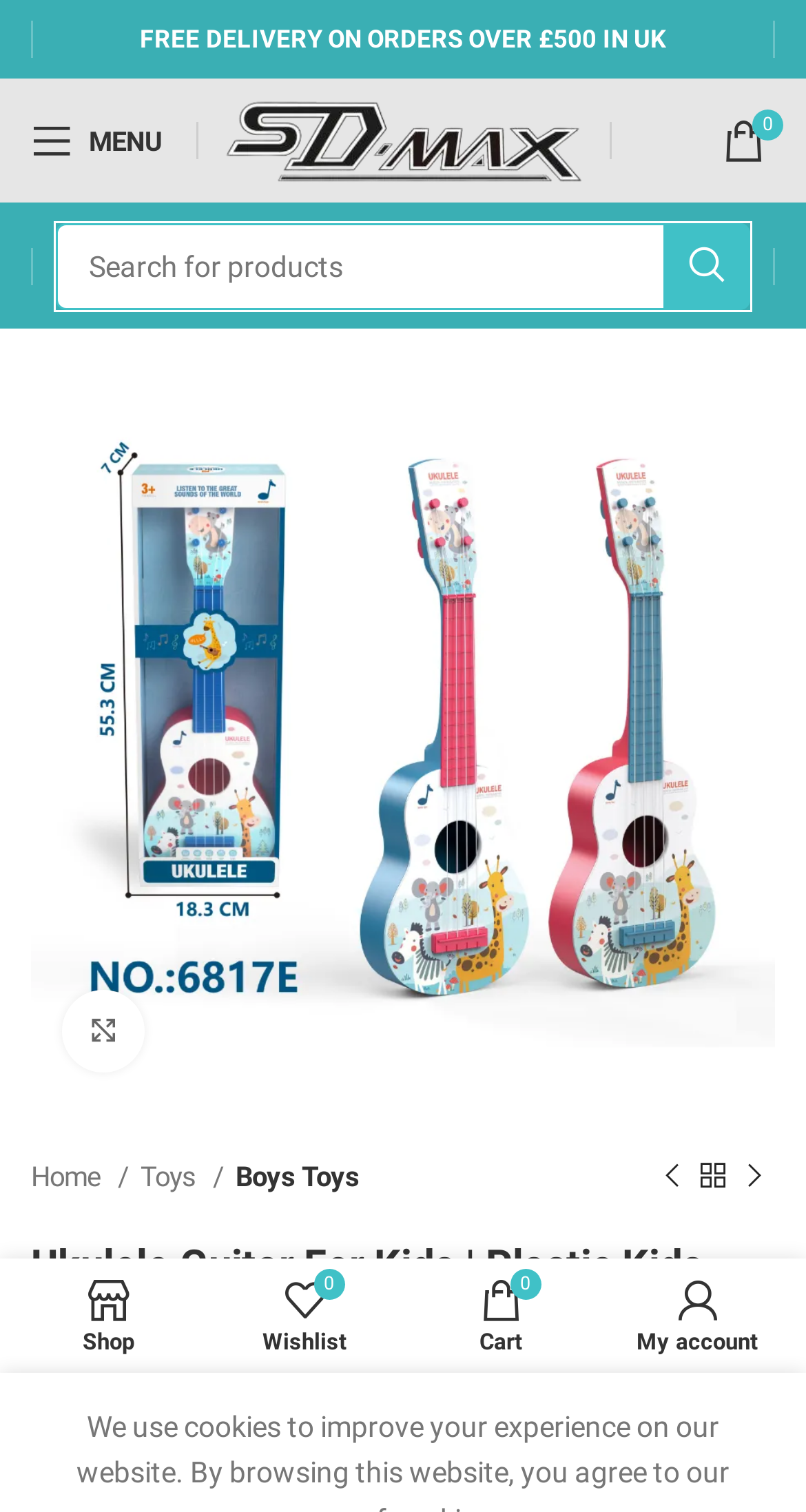Given the element description Shop, specify the bounding box coordinates of the corresponding UI element in the format (top-left x, top-left y, bottom-right x, bottom-right y). All values must be between 0 and 1.

[0.013, 0.839, 0.256, 0.901]